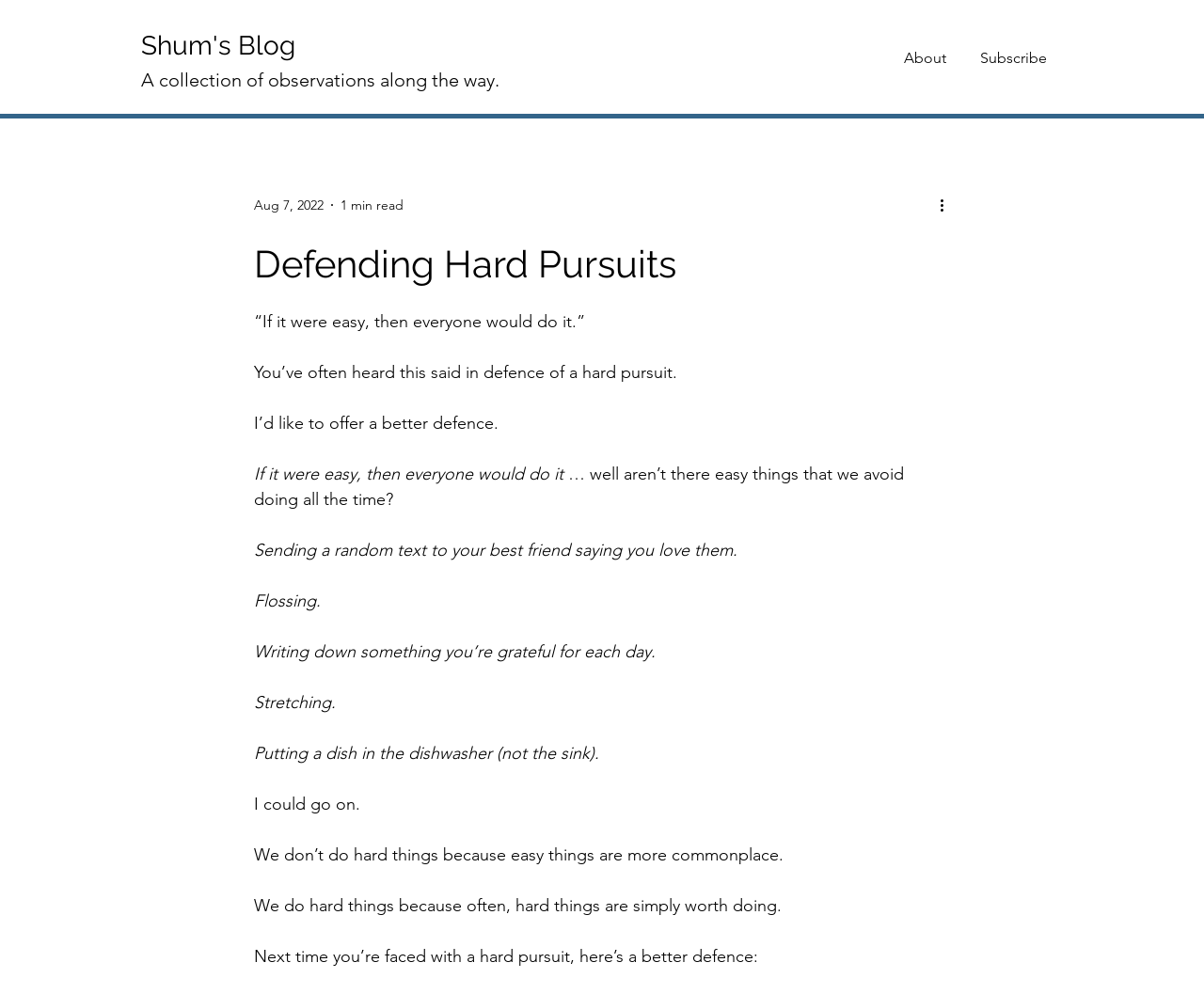What is the author's argument about hard pursuits?
Based on the screenshot, provide a one-word or short-phrase response.

Hard things are worth doing